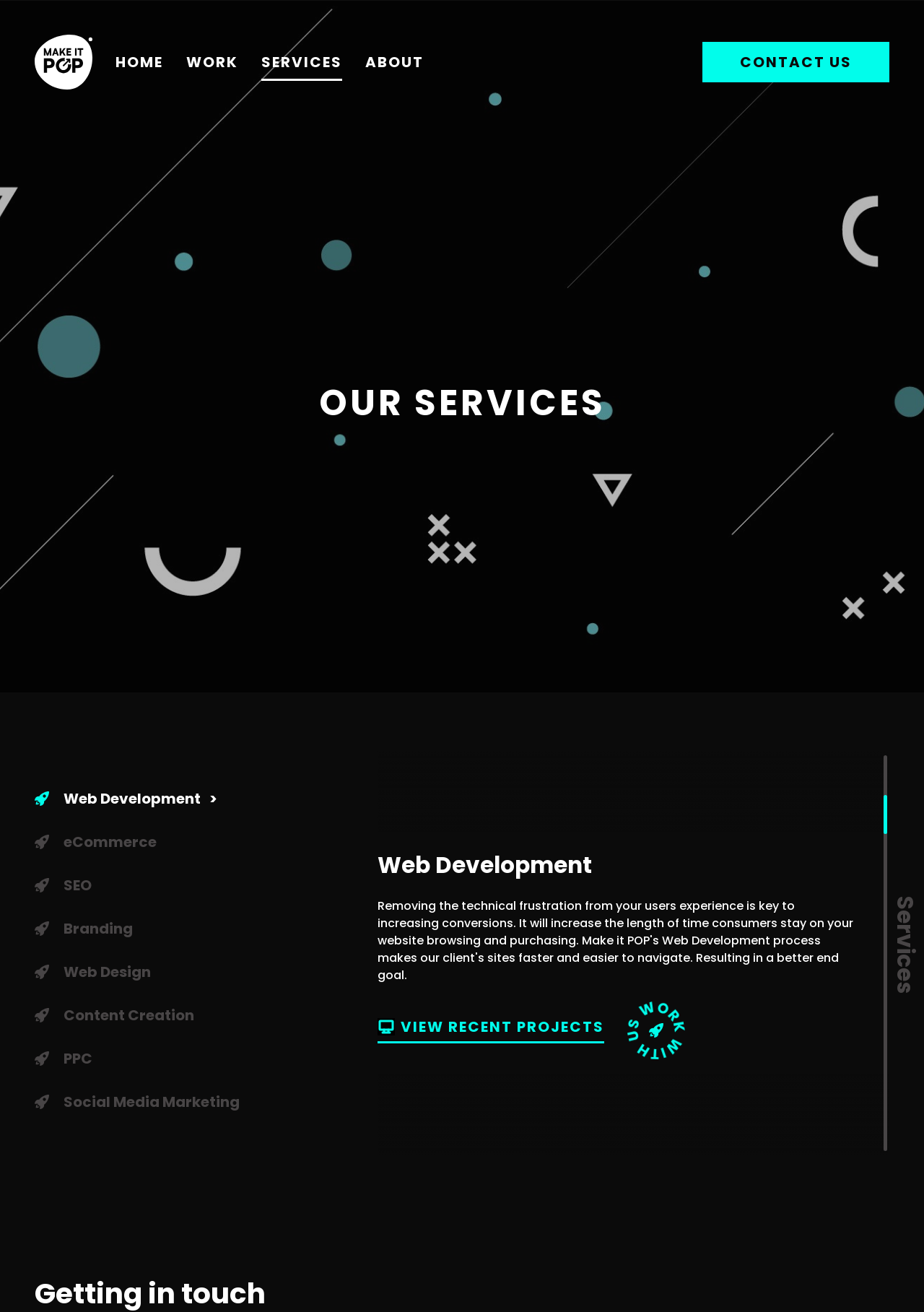How many services are listed on this page?
Identify the answer in the screenshot and reply with a single word or phrase.

8